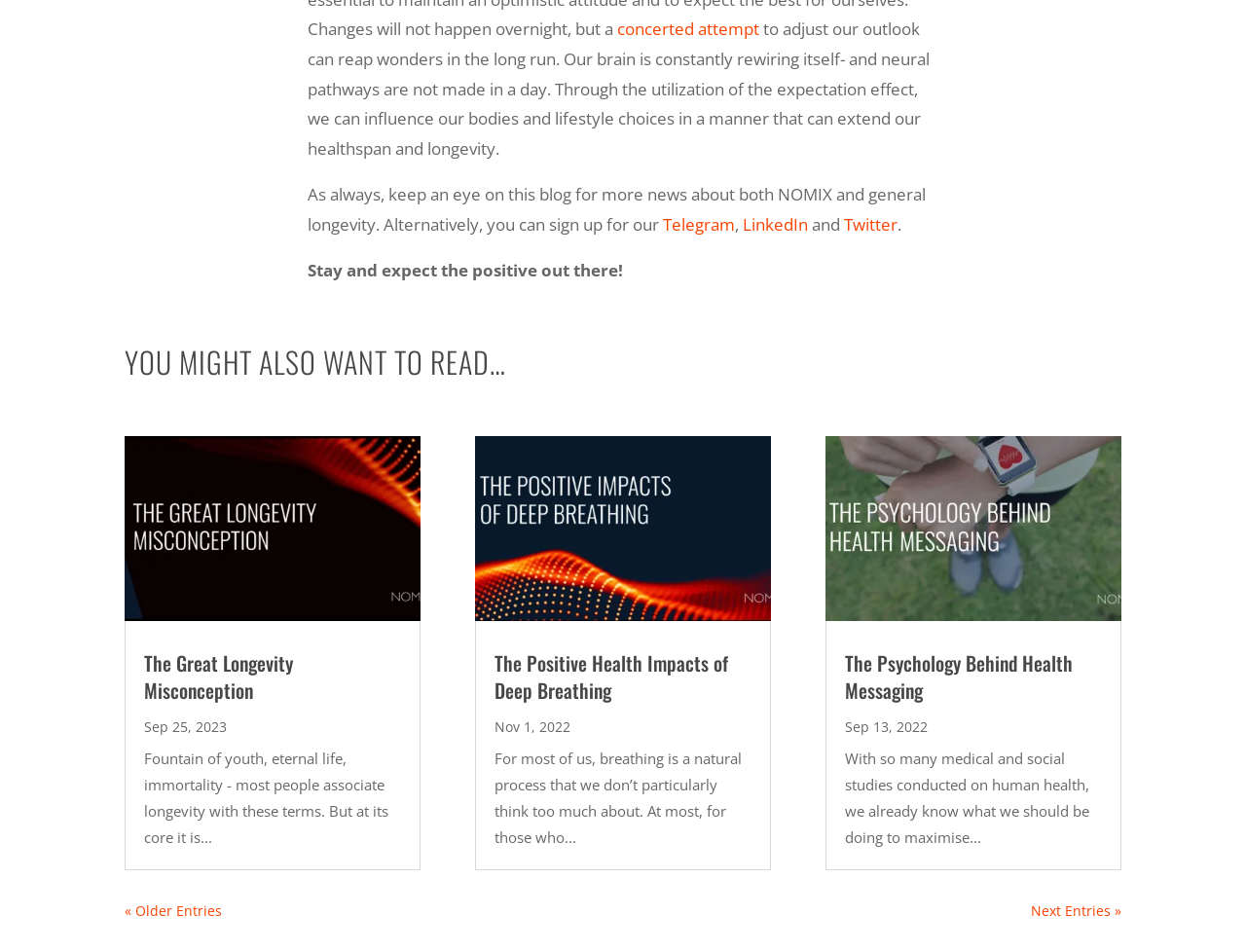Give a one-word or short phrase answer to the question: 
What is the topic of the blog post with the title 'The Great Longevity Misconception'?

Longevity